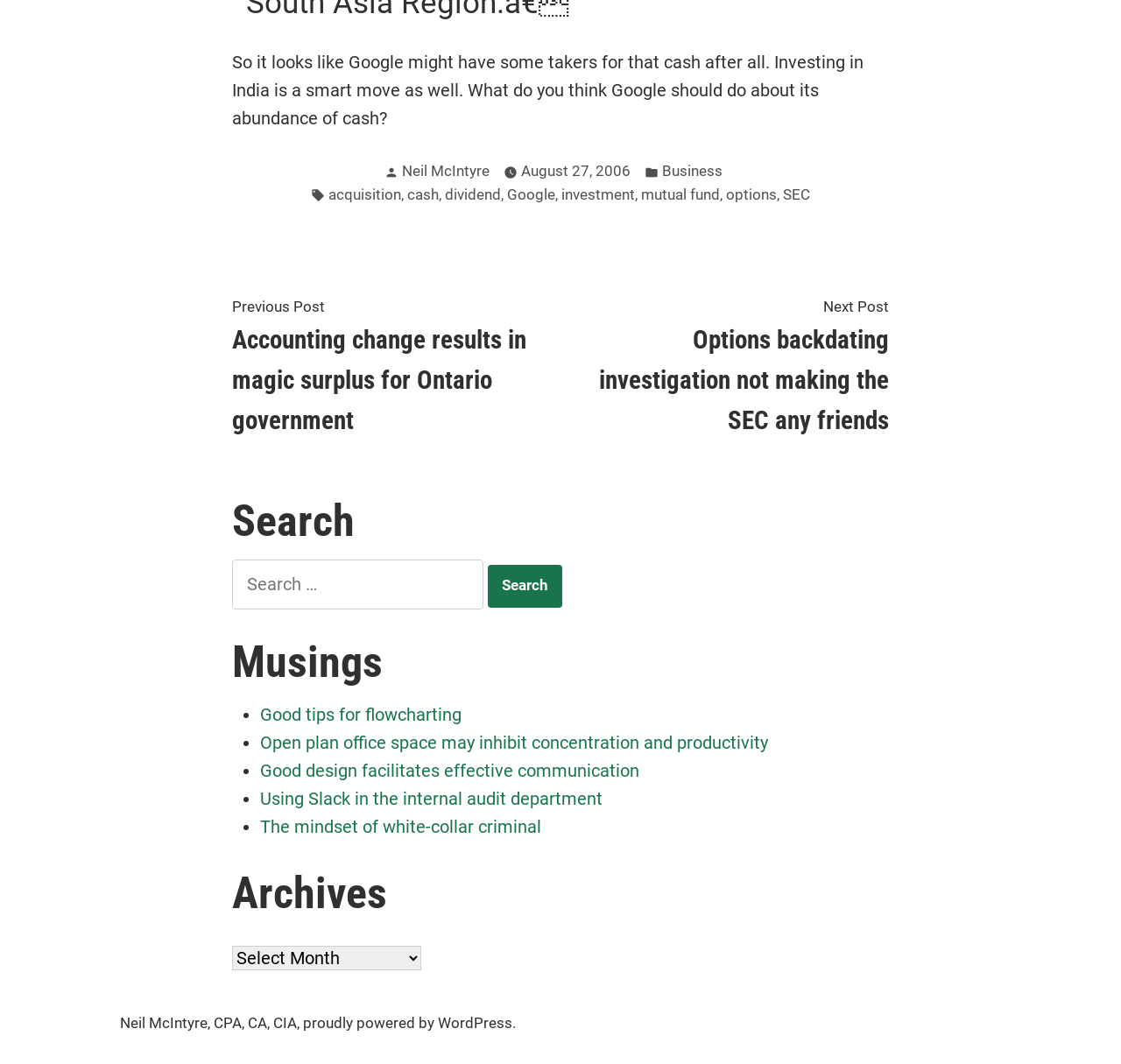Calculate the bounding box coordinates for the UI element based on the following description: "mutual fund". Ensure the coordinates are four float numbers between 0 and 1, i.e., [left, top, right, bottom].

[0.572, 0.173, 0.642, 0.195]